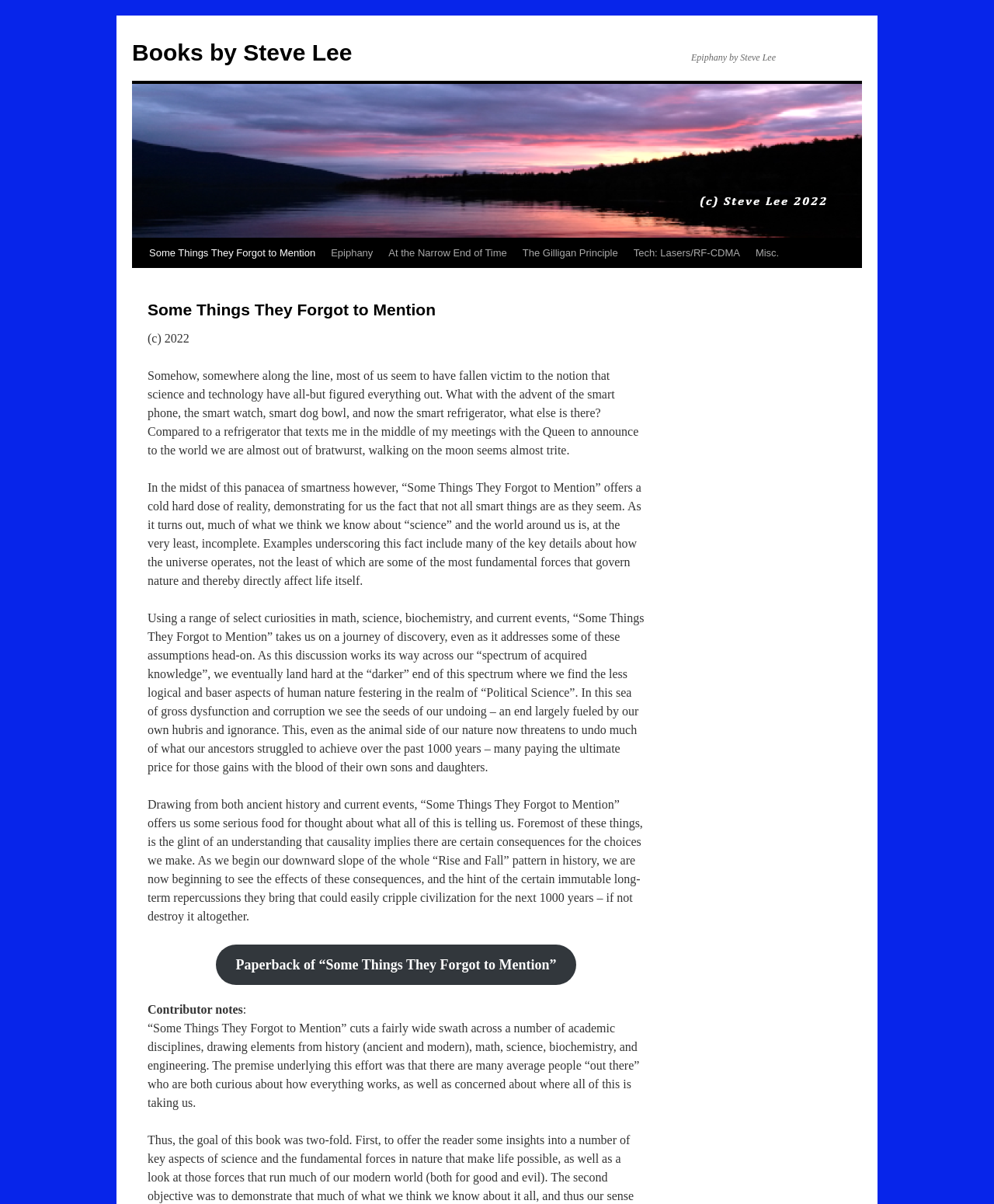Determine the bounding box coordinates of the clickable region to follow the instruction: "Start a free 7-day trial".

None